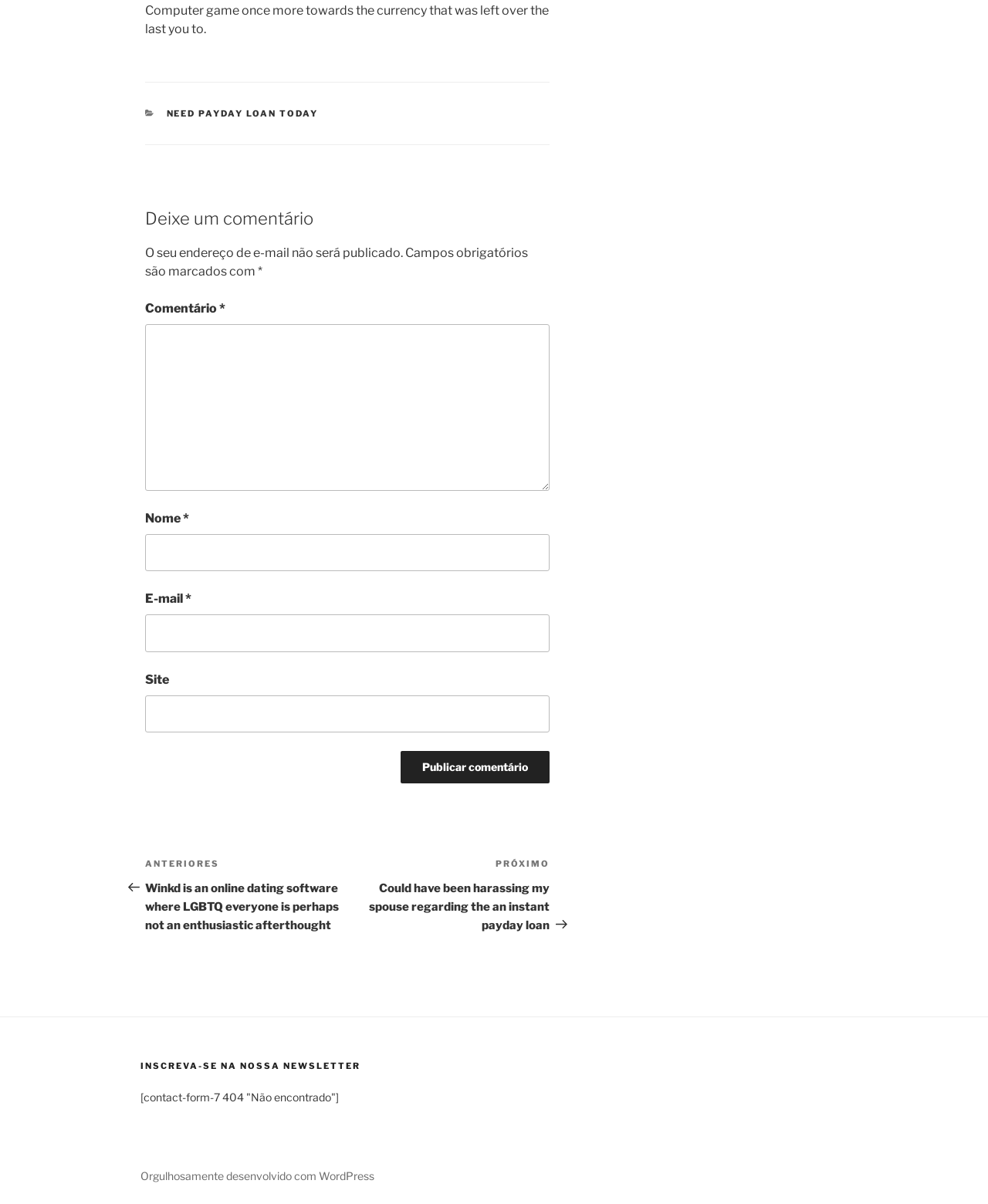How many textboxes are required on the webpage?
Refer to the image and give a detailed response to the question.

There are three textboxes on the webpage that are marked as required: 'Comentário', 'Nome', and 'E-mail'. These textboxes have an asterisk symbol (*) next to their labels, indicating that they are required fields.